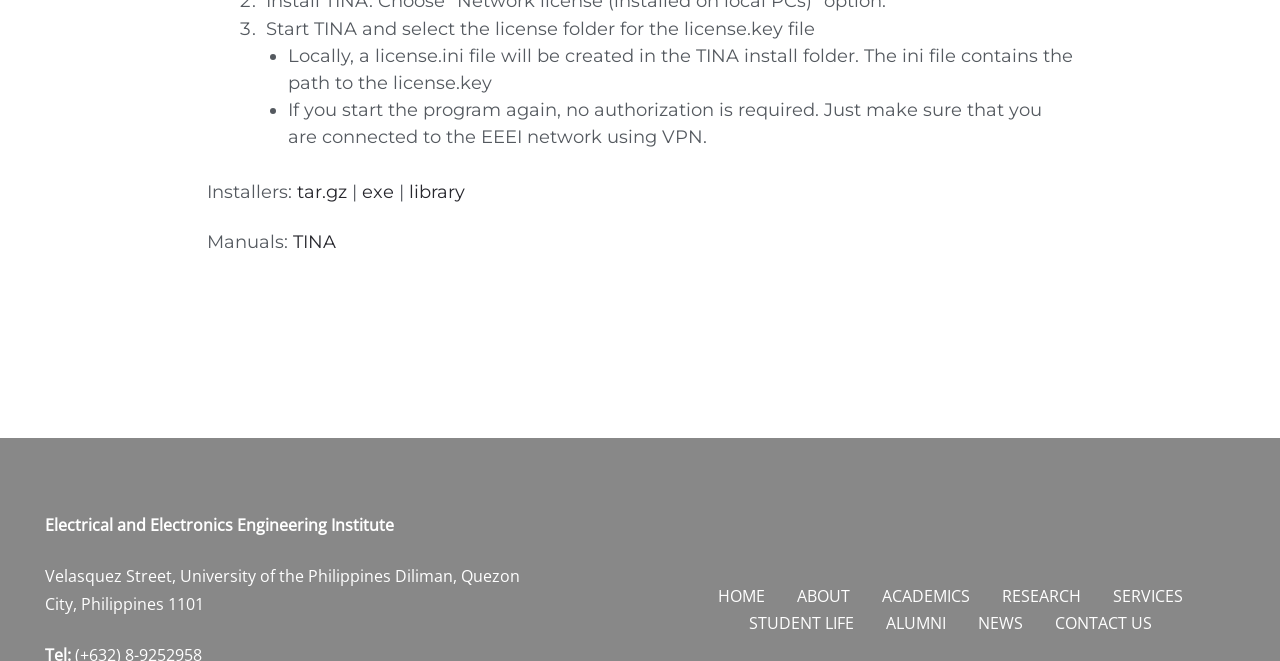Identify the bounding box coordinates for the UI element described as: "STUDENT LIFE".

[0.572, 0.923, 0.679, 0.964]